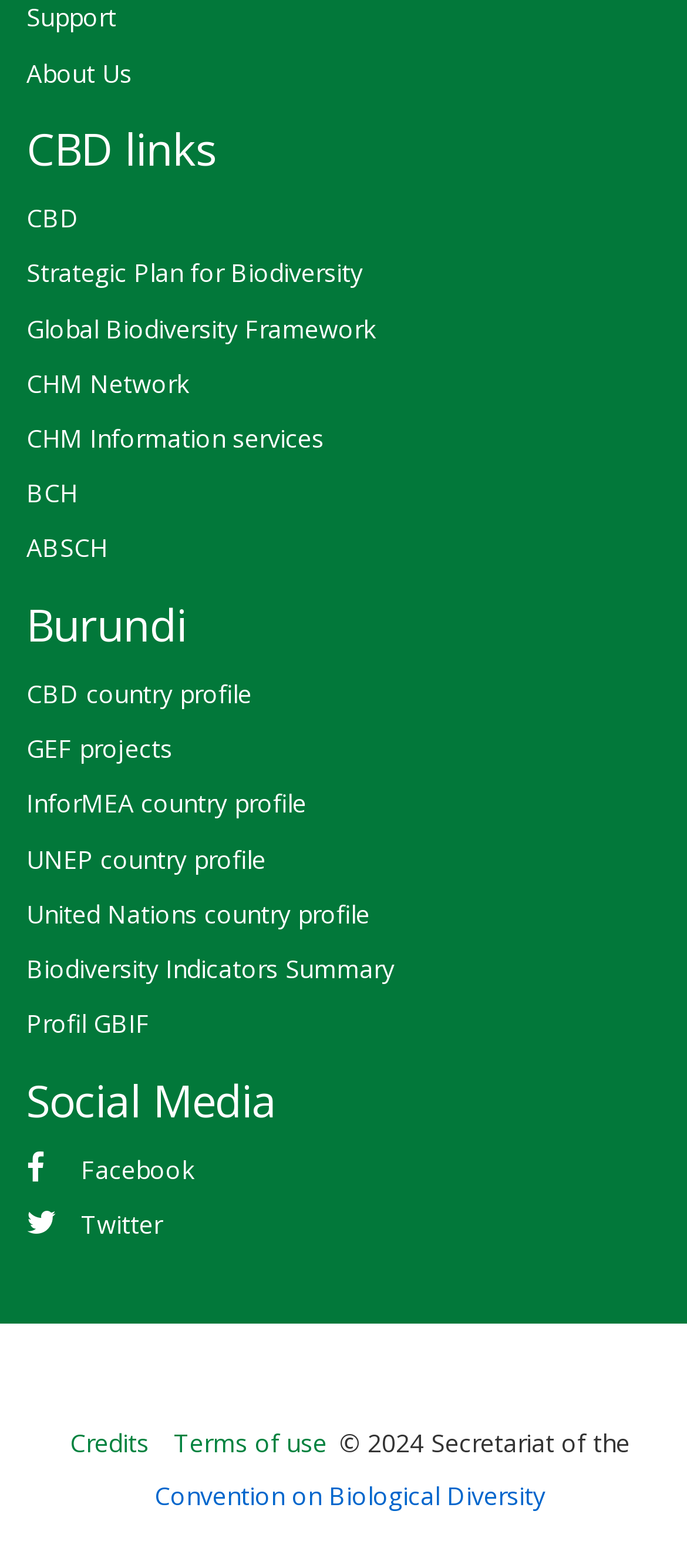What is the last link in the Social Media section?
Respond to the question with a single word or phrase according to the image.

Twitter